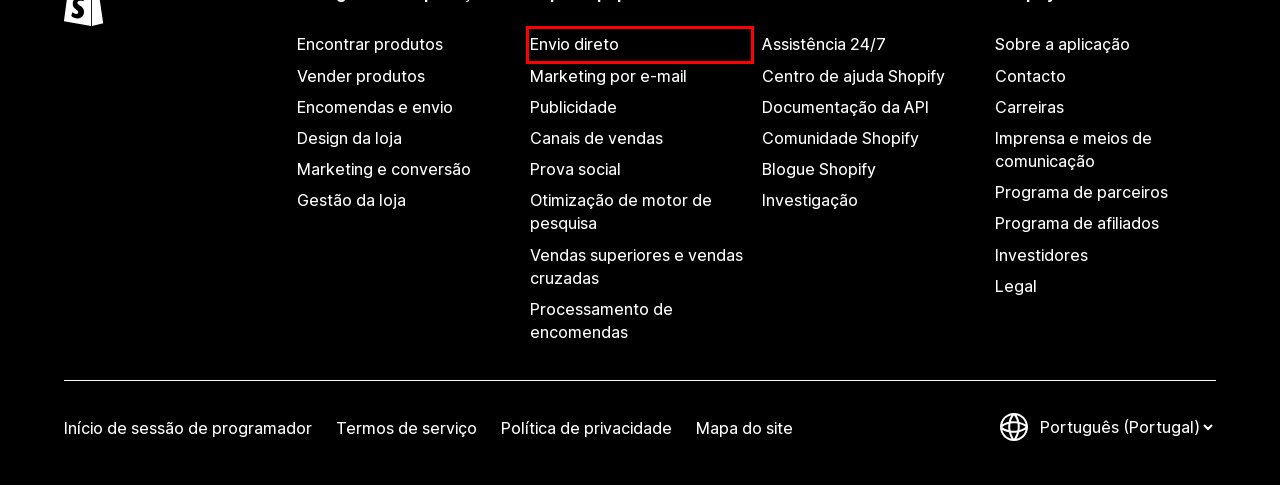Check out the screenshot of a webpage with a red rectangle bounding box. Select the best fitting webpage description that aligns with the new webpage after clicking the element inside the bounding box. Here are the candidates:
A. Melhores aplicações Encomendas e envio para 2024 \- Shopify App Store
B. Melhores aplicações Envio direto para 2024 \- Shopify App Store
C. Centro de ajuda da Shopify
D. Shopify Community
E. Shopify App Store
F. Shopify API, libraries, and tools
G. Contact Us — Shopify
H. Ecommerce Marketing Blog - Ecommerce News, Online Store Tips and More - Shopify

B